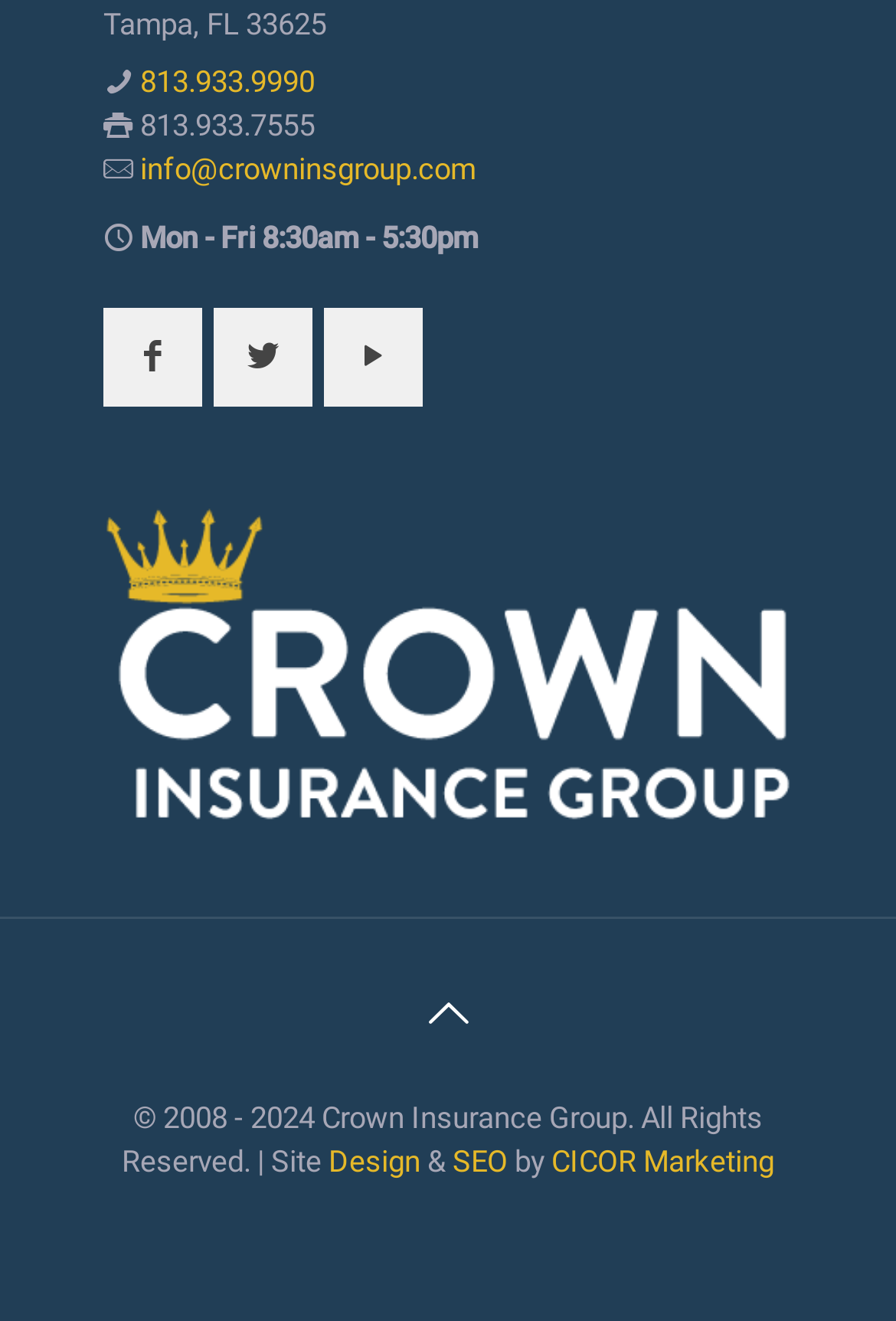What are the business hours of Crown Insurance Group?
Provide an in-depth and detailed explanation in response to the question.

I found the business hours by looking at the top section of the webpage, where the contact information is displayed. The business hours are listed as Monday to Friday, 8:30am to 5:30pm.